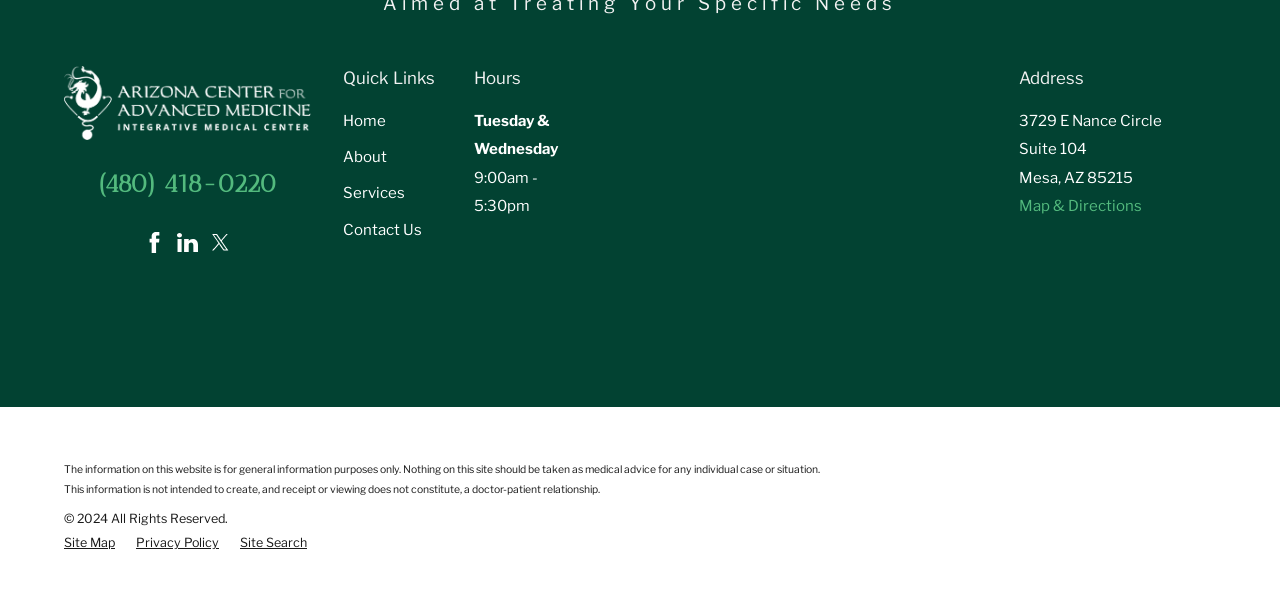Find the bounding box of the UI element described as follows: "Map & Directions".

[0.796, 0.325, 0.892, 0.354]